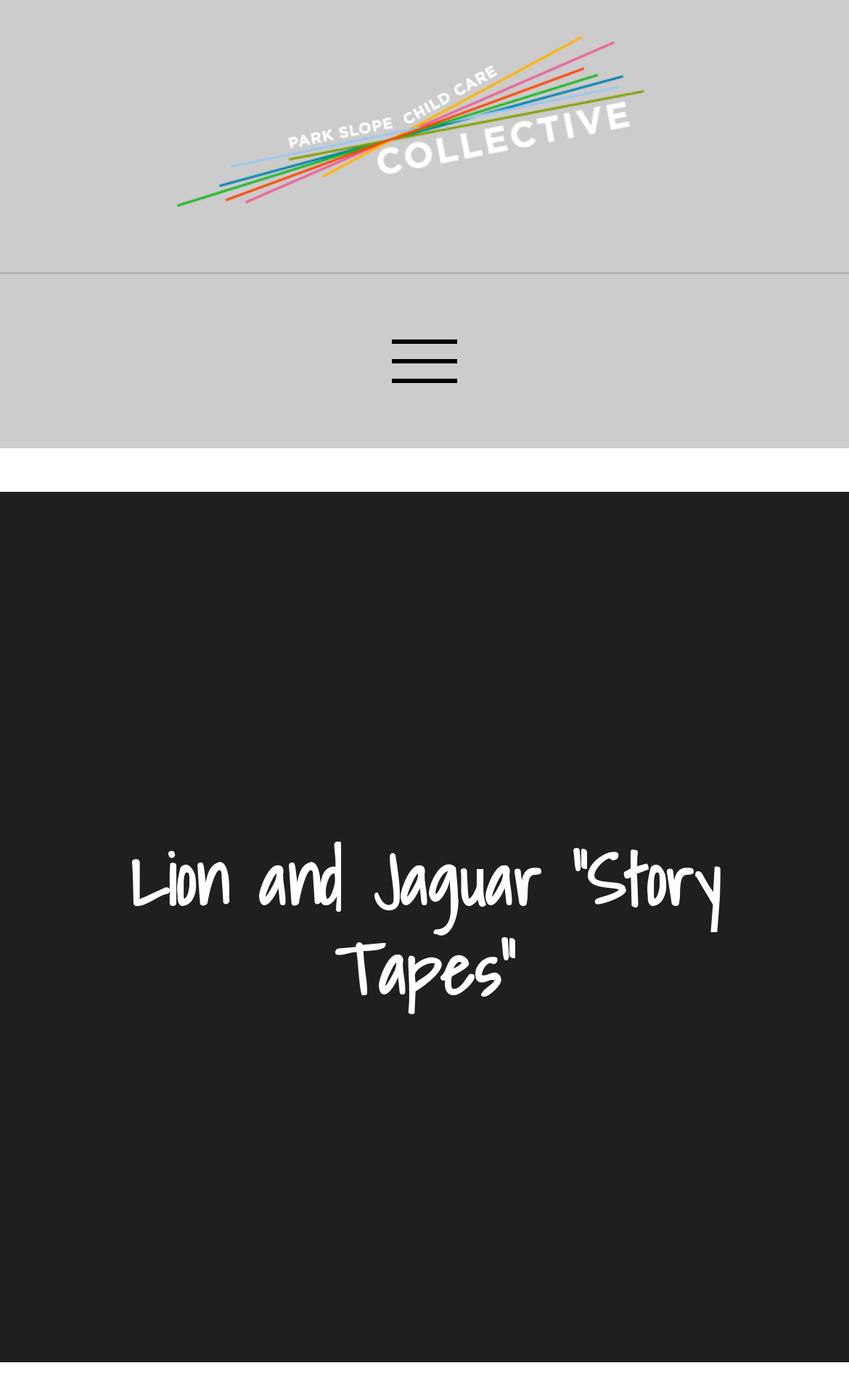Identify the bounding box coordinates for the UI element described as: "title="RSS feed"". The coordinates should be provided as four floats between 0 and 1: [left, top, right, bottom].

None